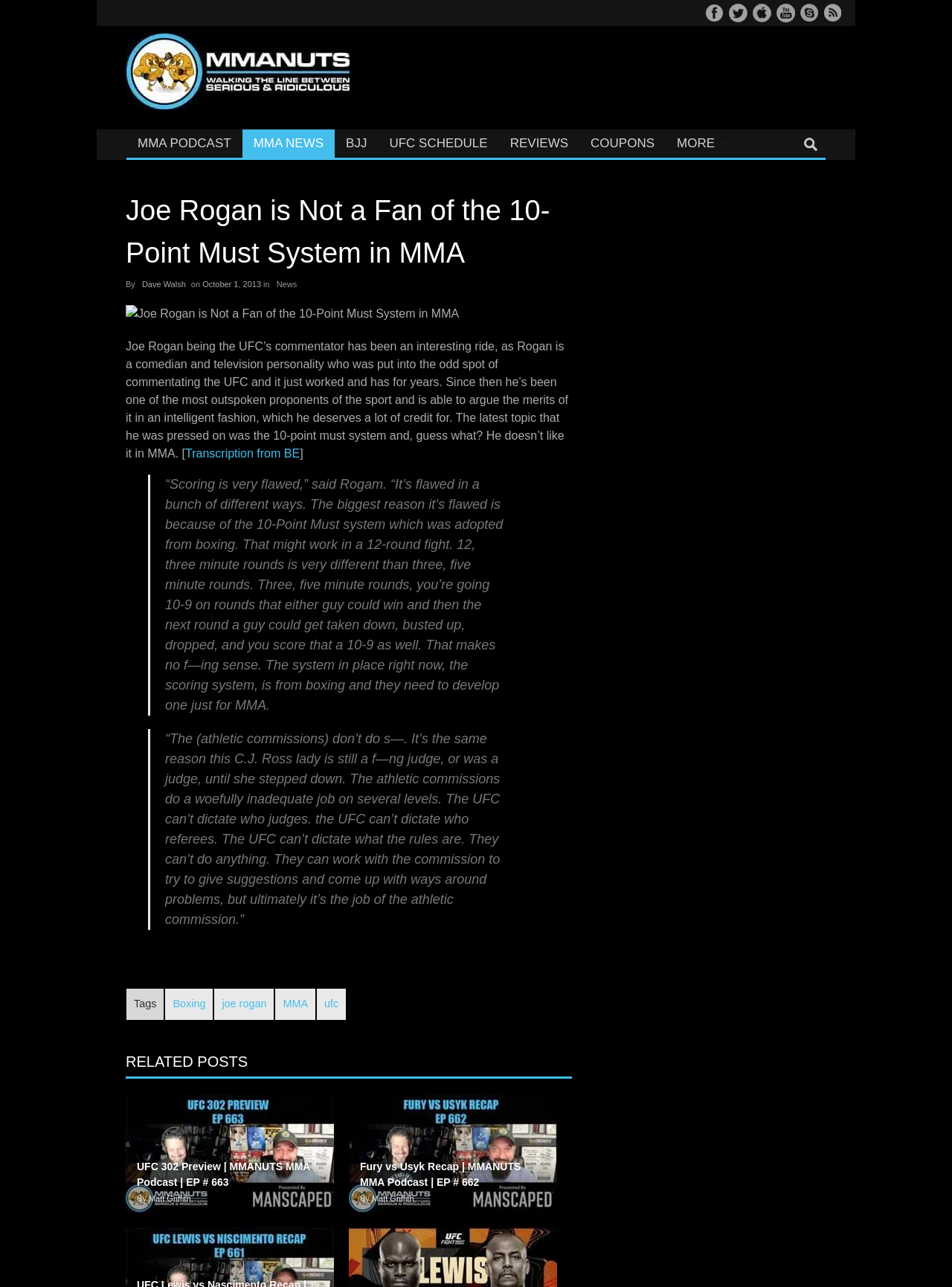Please identify the bounding box coordinates of the region to click in order to complete the task: "Check out related posts". The coordinates must be four float numbers between 0 and 1, specified as [left, top, right, bottom].

[0.132, 0.816, 0.601, 0.838]